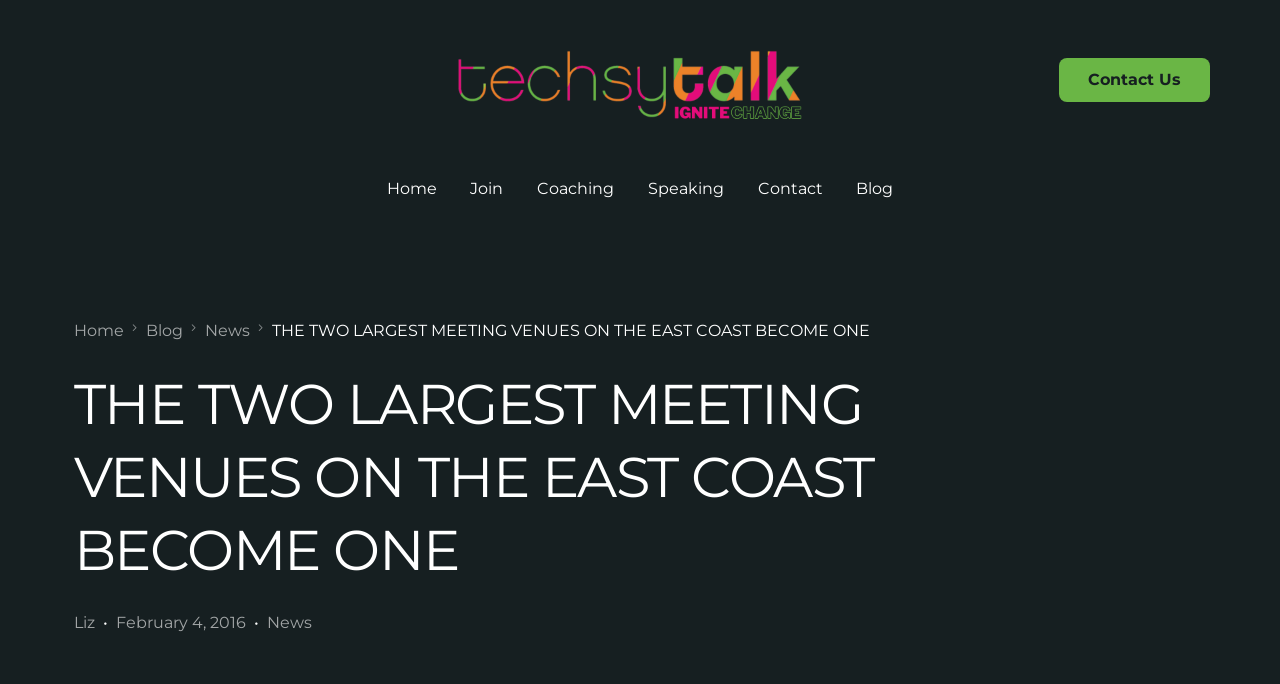Carefully examine the image and provide an in-depth answer to the question: What are the main navigation links?

The main navigation links can be found in the top-middle section of the webpage. There are six links: 'Home', 'Join', 'Coaching', 'Speaking', 'Contact', and 'Blog'. These links are likely to be the main sections of the website.